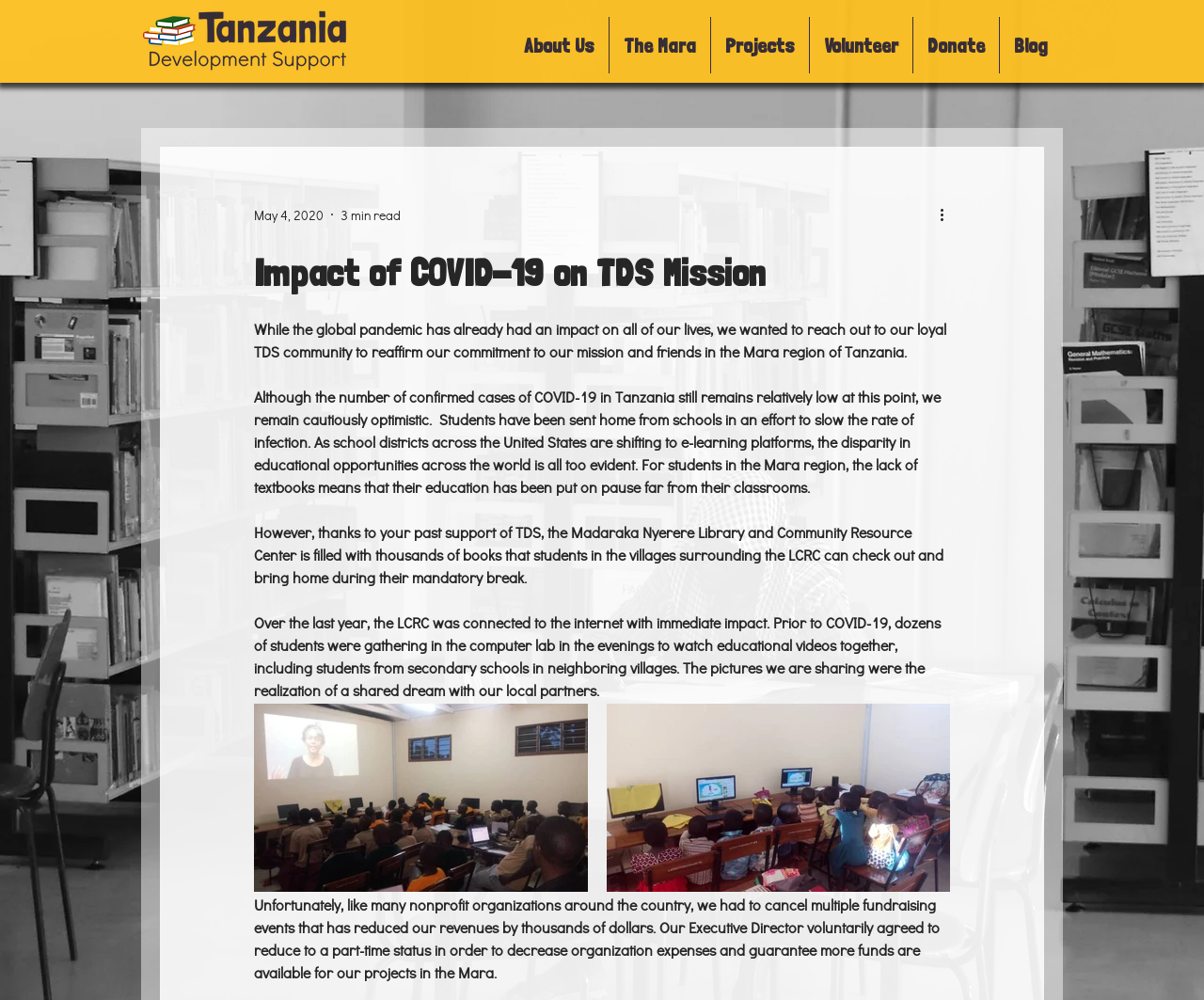Can you identify and provide the main heading of the webpage?

Impact of COVID-19 on TDS Mission